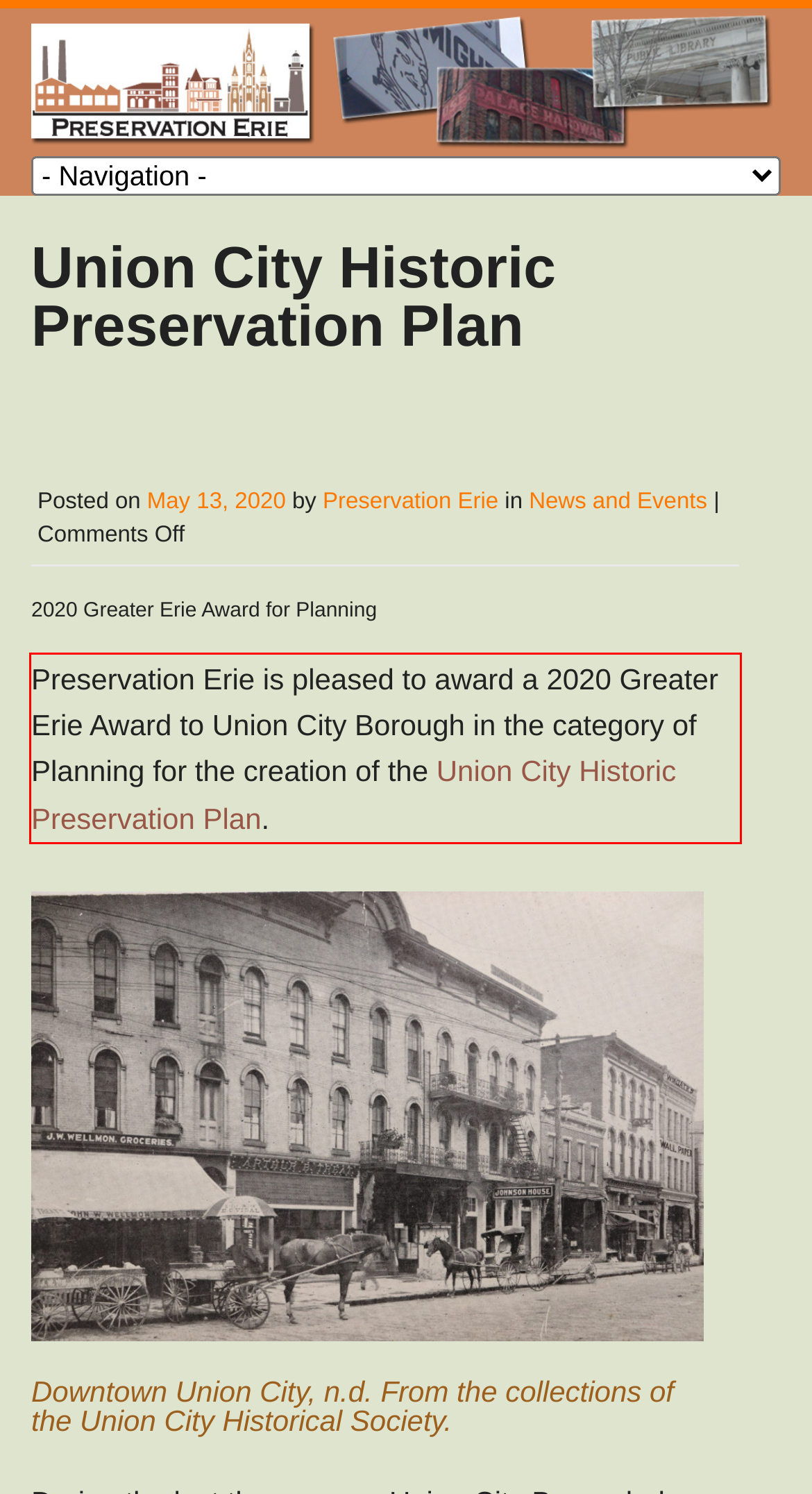With the given screenshot of a webpage, locate the red rectangle bounding box and extract the text content using OCR.

Preservation Erie is pleased to award a 2020 Greater Erie Award to Union City Borough in the category of Planning for the creation of the Union City Historic Preservation Plan.